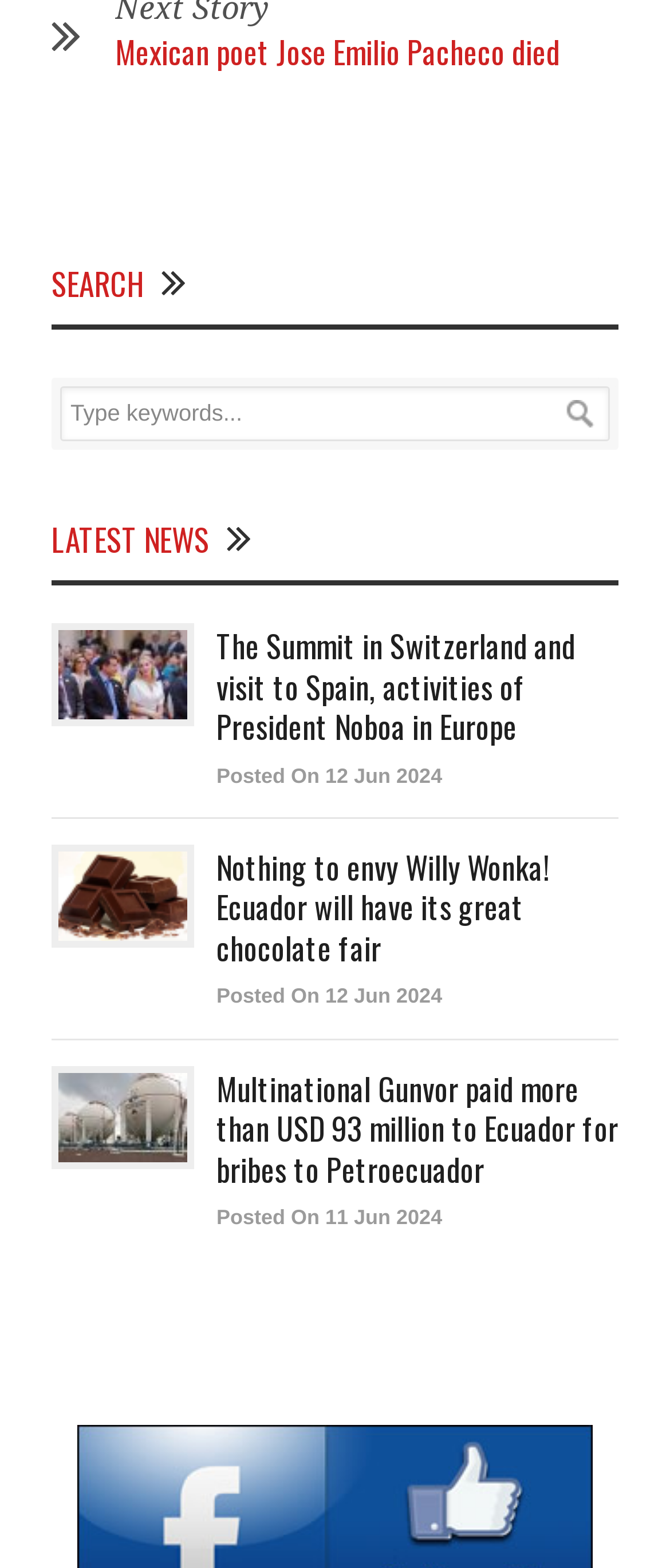What is the purpose of the textbox?
Using the image as a reference, answer with just one word or a short phrase.

Search